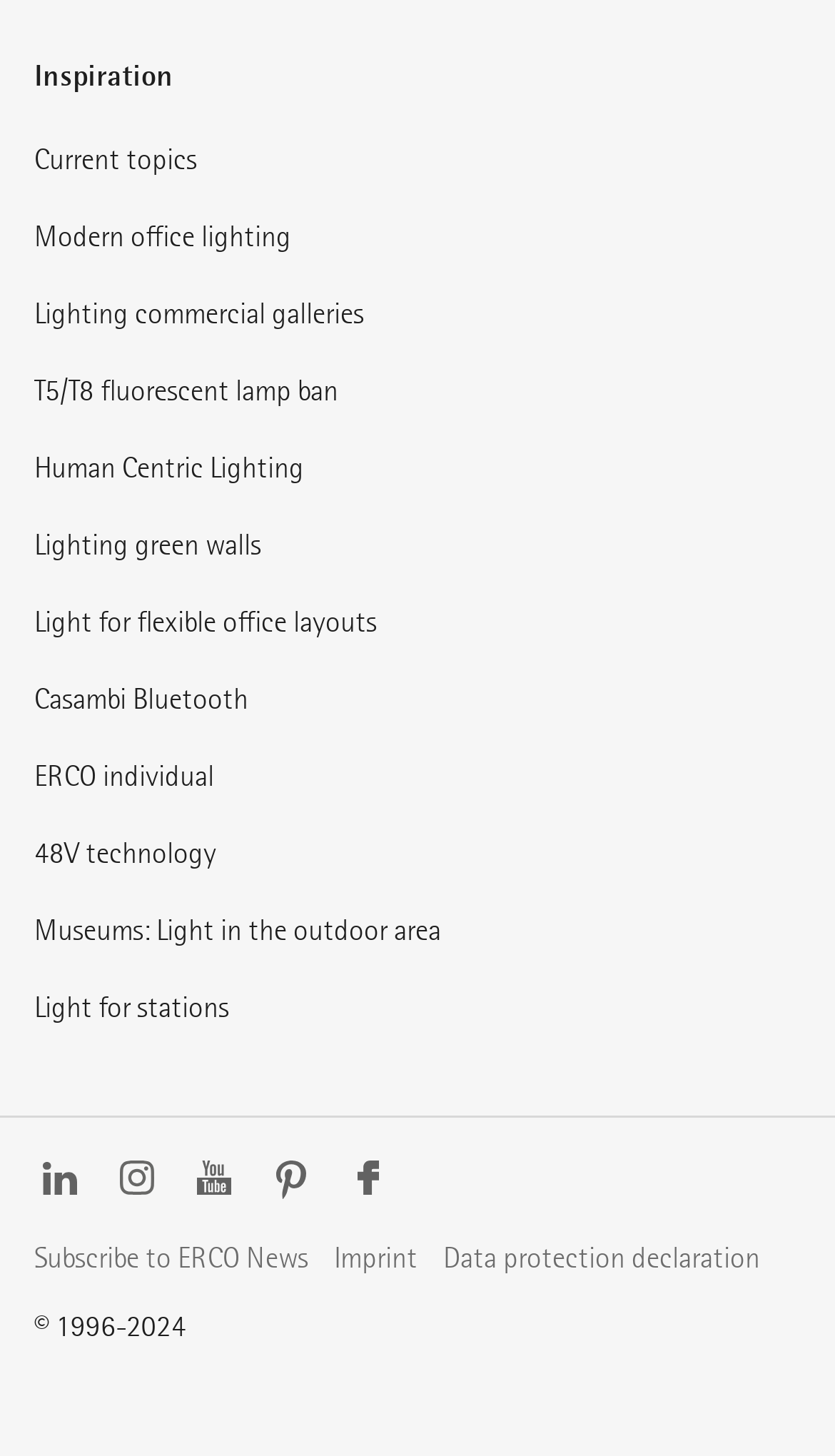Highlight the bounding box of the UI element that corresponds to this description: "aria-label="instagram"".

[0.133, 0.798, 0.195, 0.823]